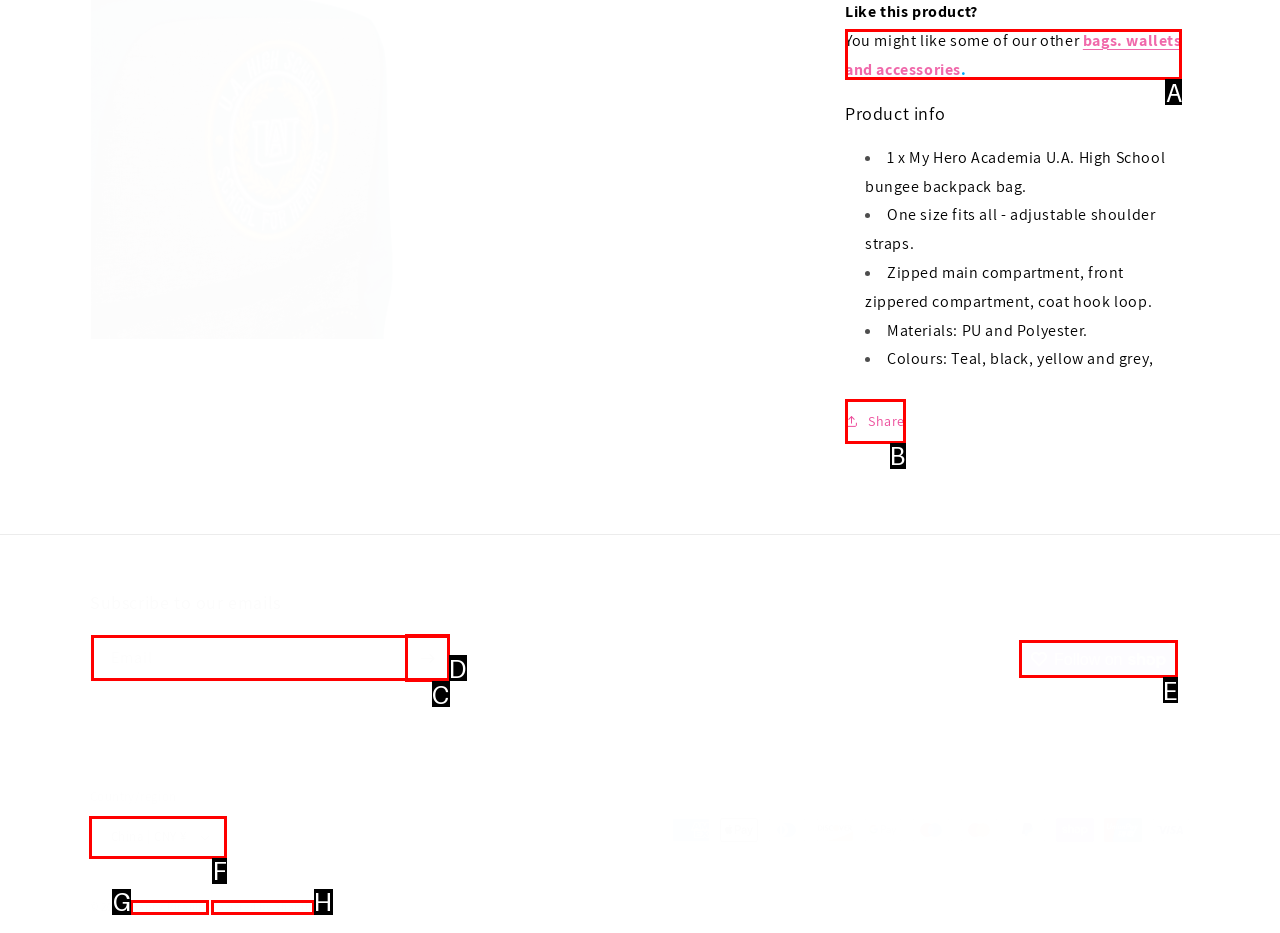To complete the task: Select country/region, which option should I click? Answer with the appropriate letter from the provided choices.

F